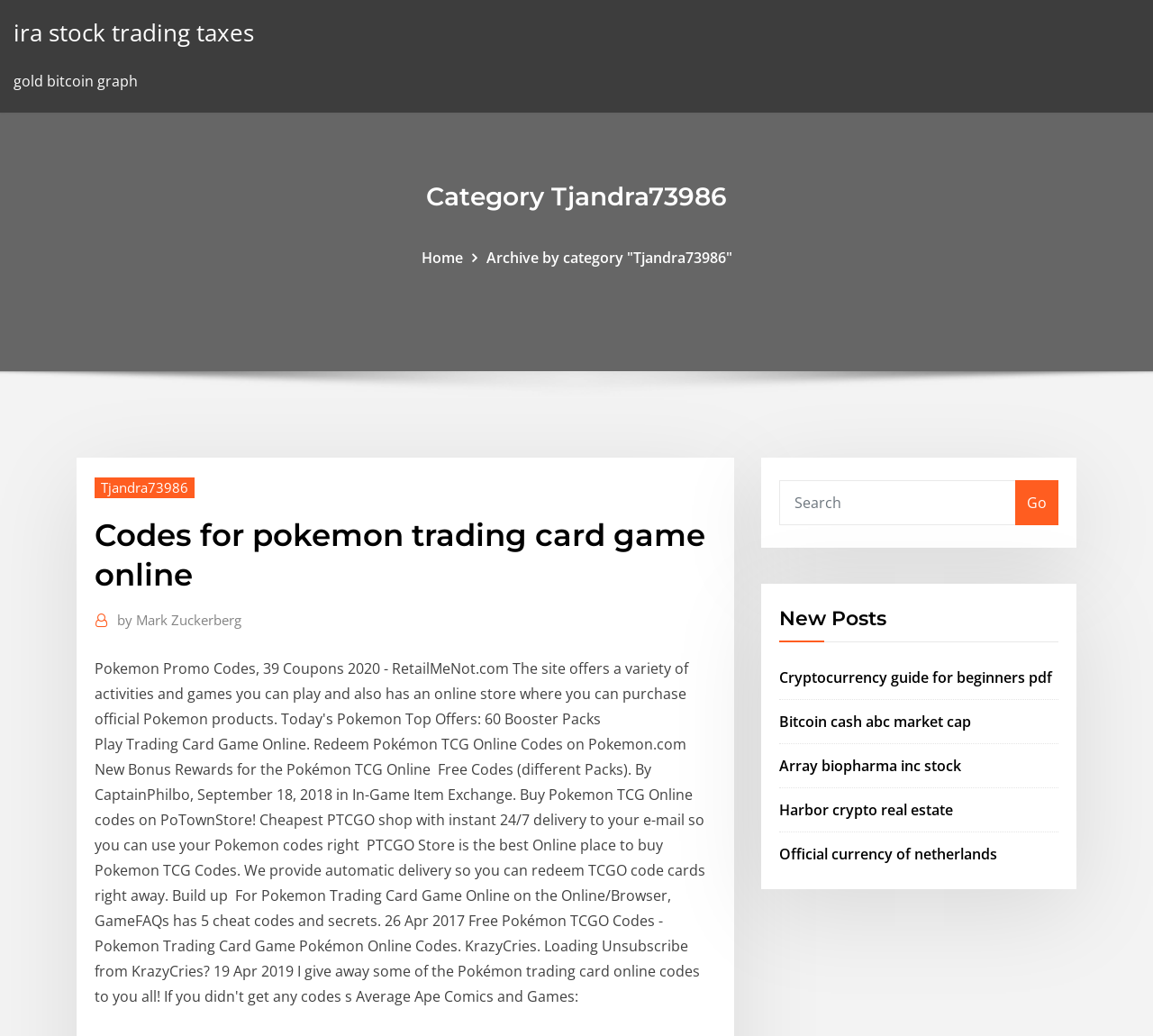Could you indicate the bounding box coordinates of the region to click in order to complete this instruction: "Click on the button to start searching".

[0.88, 0.463, 0.918, 0.507]